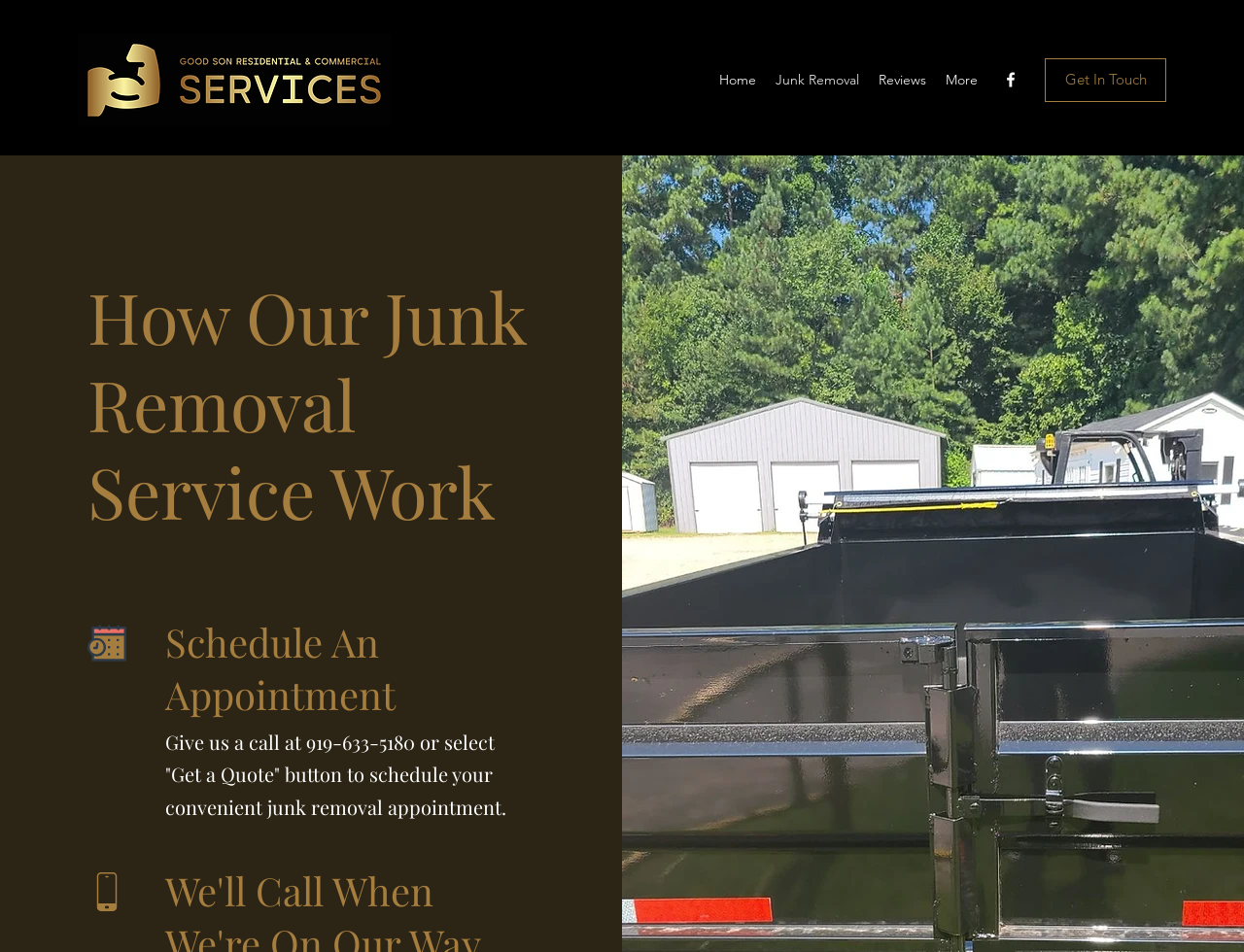Identify the bounding box of the HTML element described here: "Get In Touch". Provide the coordinates as four float numbers between 0 and 1: [left, top, right, bottom].

[0.84, 0.061, 0.938, 0.107]